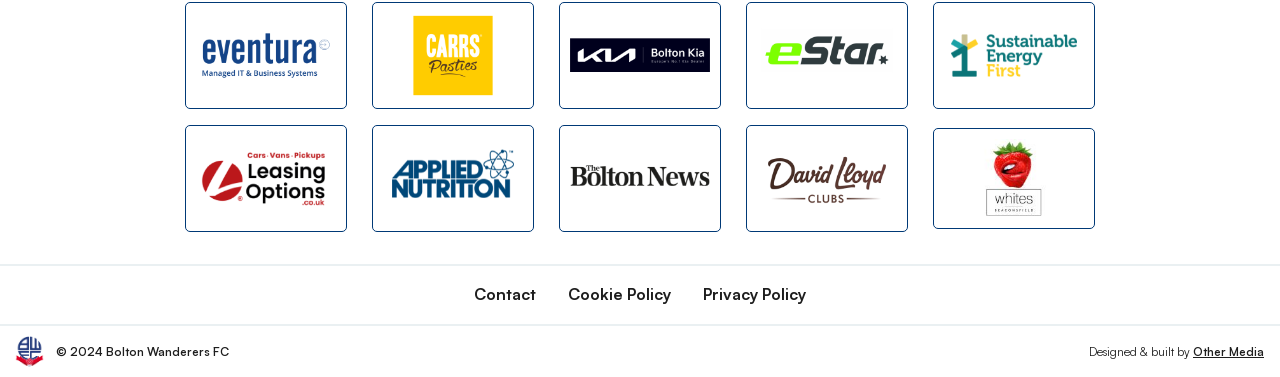Show the bounding box coordinates of the region that should be clicked to follow the instruction: "click Eventura."

[0.145, 0.005, 0.271, 0.29]